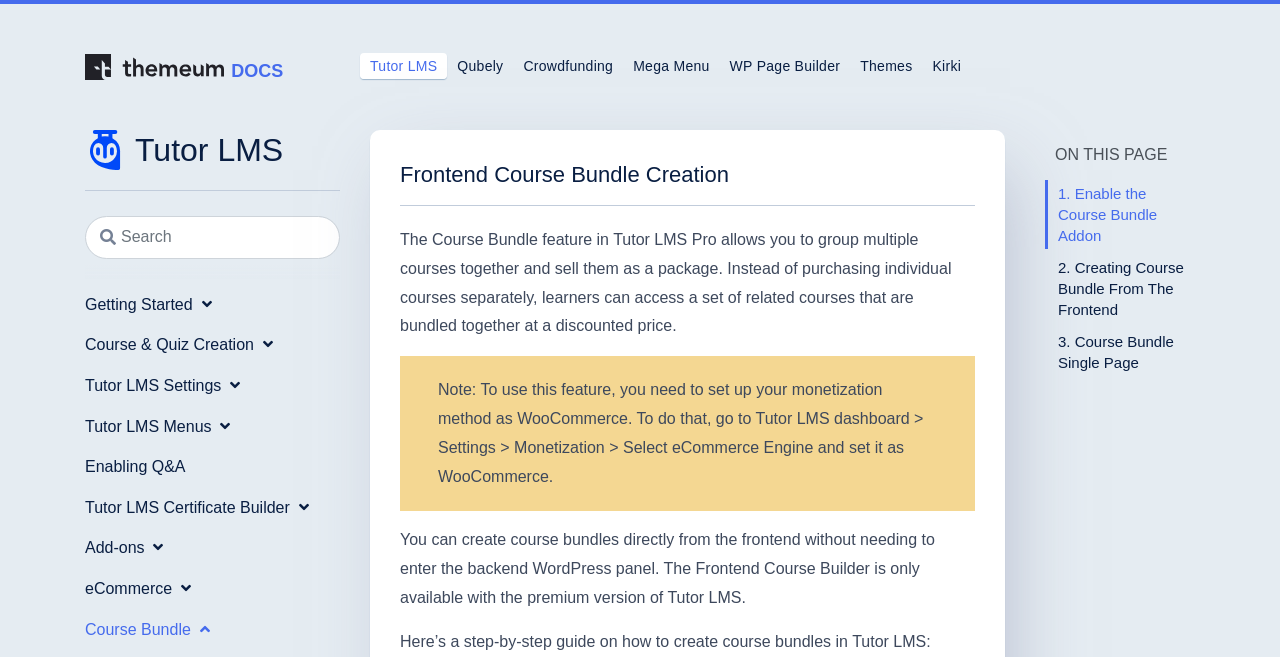How many steps are involved in creating course bundles?
Examine the image and provide an in-depth answer to the question.

The page provides a step-by-step guide on how to create course bundles, and I counted three links with step numbers, which suggests that there are three steps involved in creating course bundles.